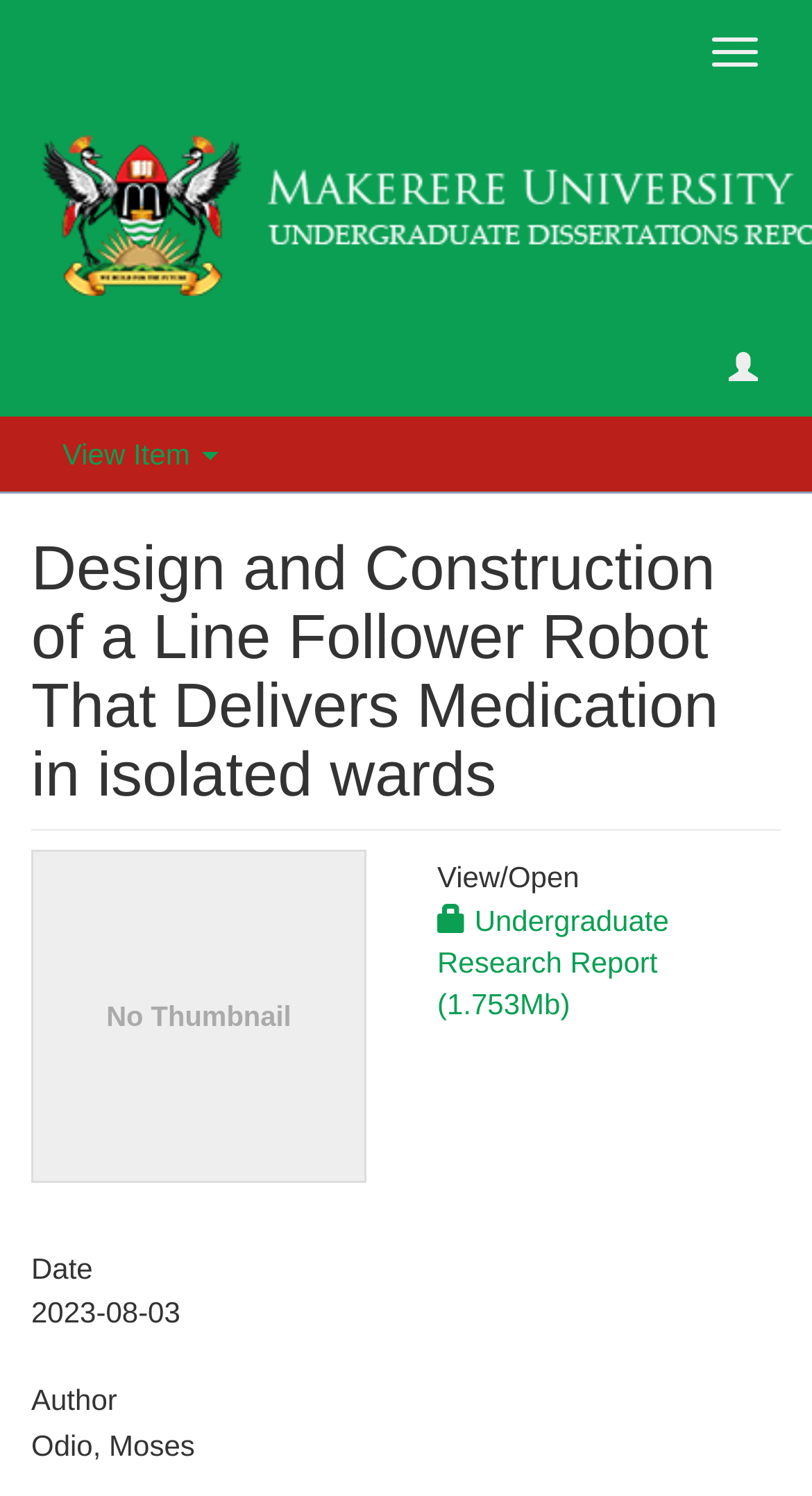Who is the author of the research report?
Please elaborate on the answer to the question with detailed information.

I found the author's name by looking at the 'Author' heading and the corresponding static text 'Odio, Moses' below it.